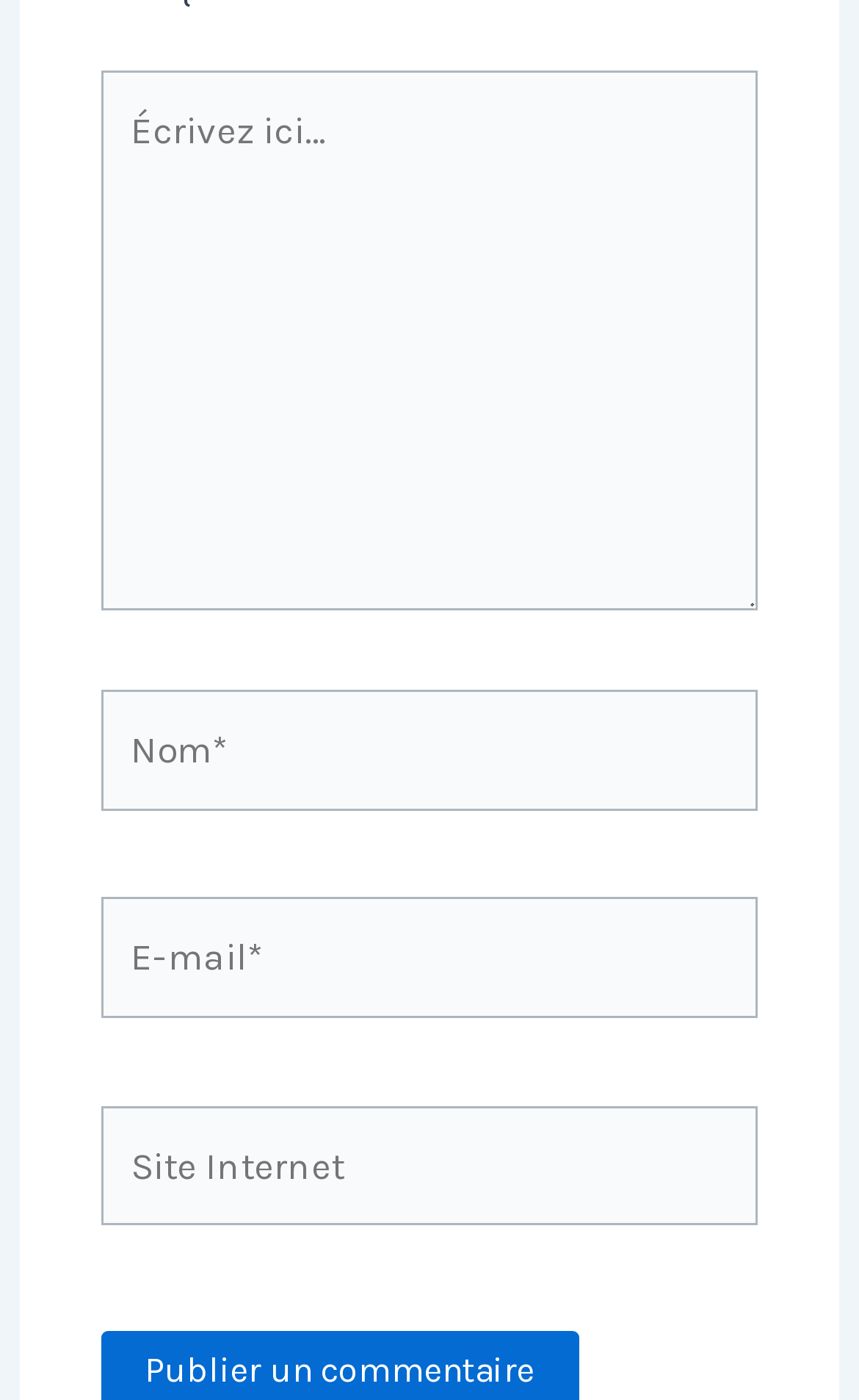Please provide a detailed answer to the question below by examining the image:
How many text fields are required?

By examining the webpage, I found that there are four text fields in total. One of them has a placeholder 'Écrivez ici…' and is required, as indicated by the 'required: True' attribute. The other three text fields do not have the 'required' attribute, so they are not required. Therefore, the answer is 1.